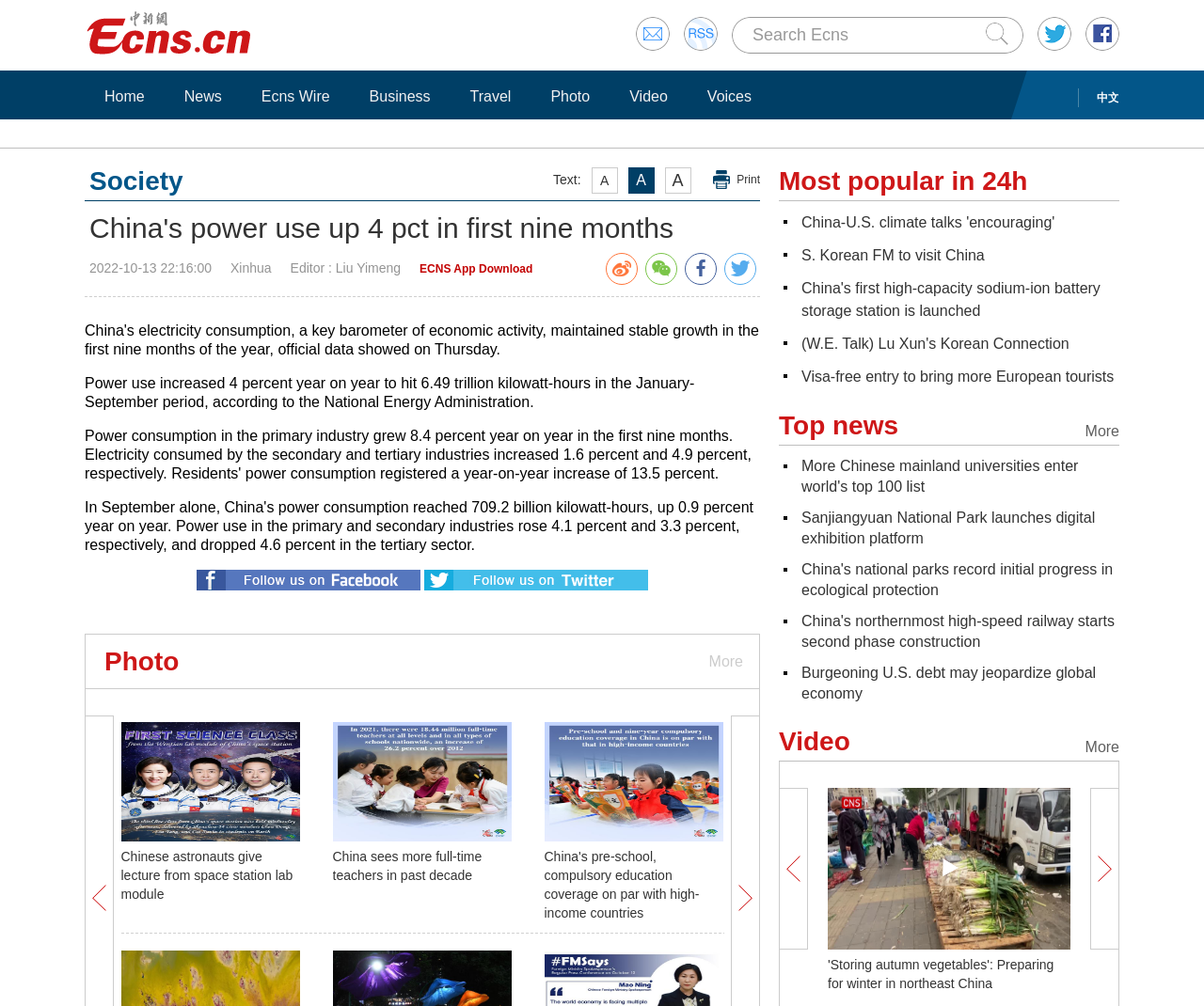Use a single word or phrase to respond to the question:
What is the function of the button with the text 'Submit'?

Search